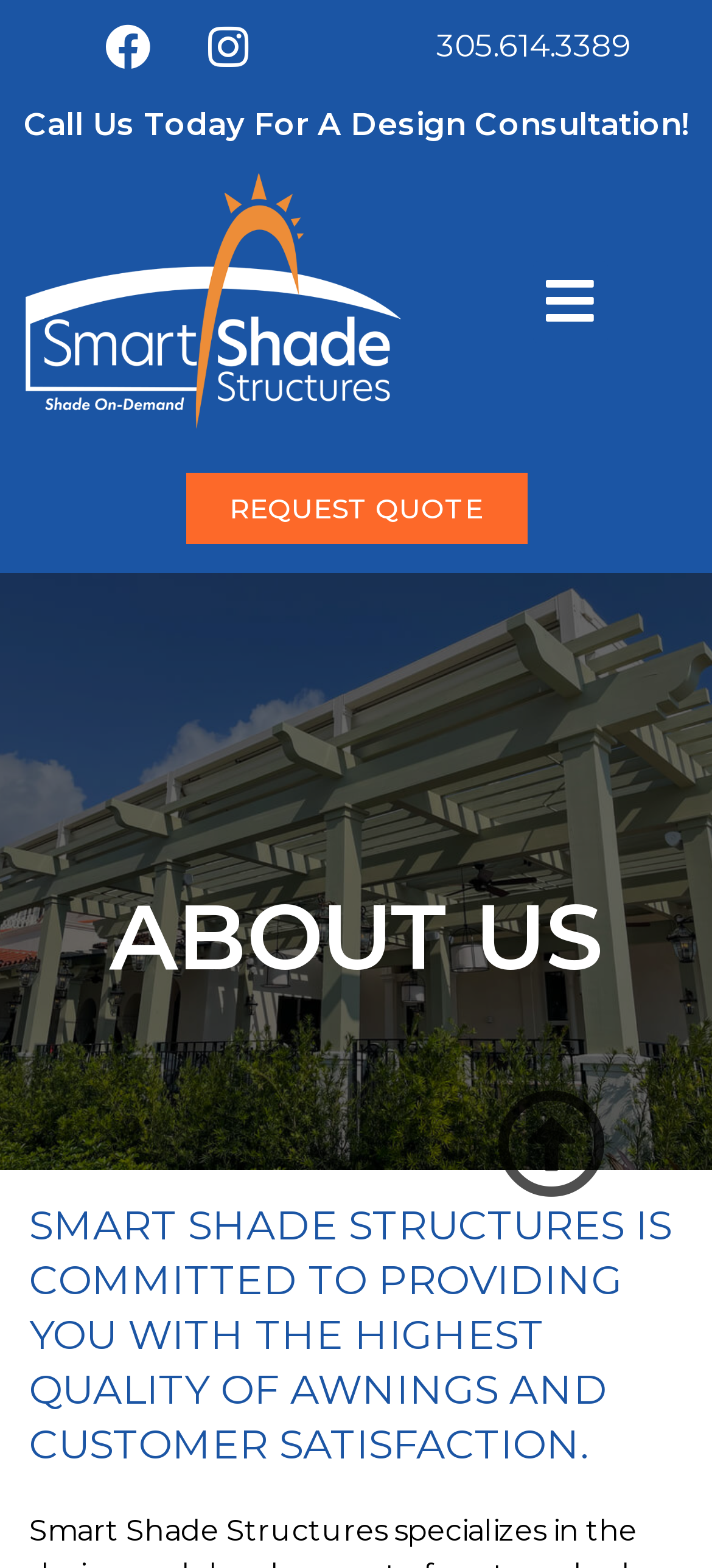Examine the screenshot and answer the question in as much detail as possible: What is the company name?

I found the company name by looking at the image element with the text 'Smart Shade Structures', which is likely the company logo.